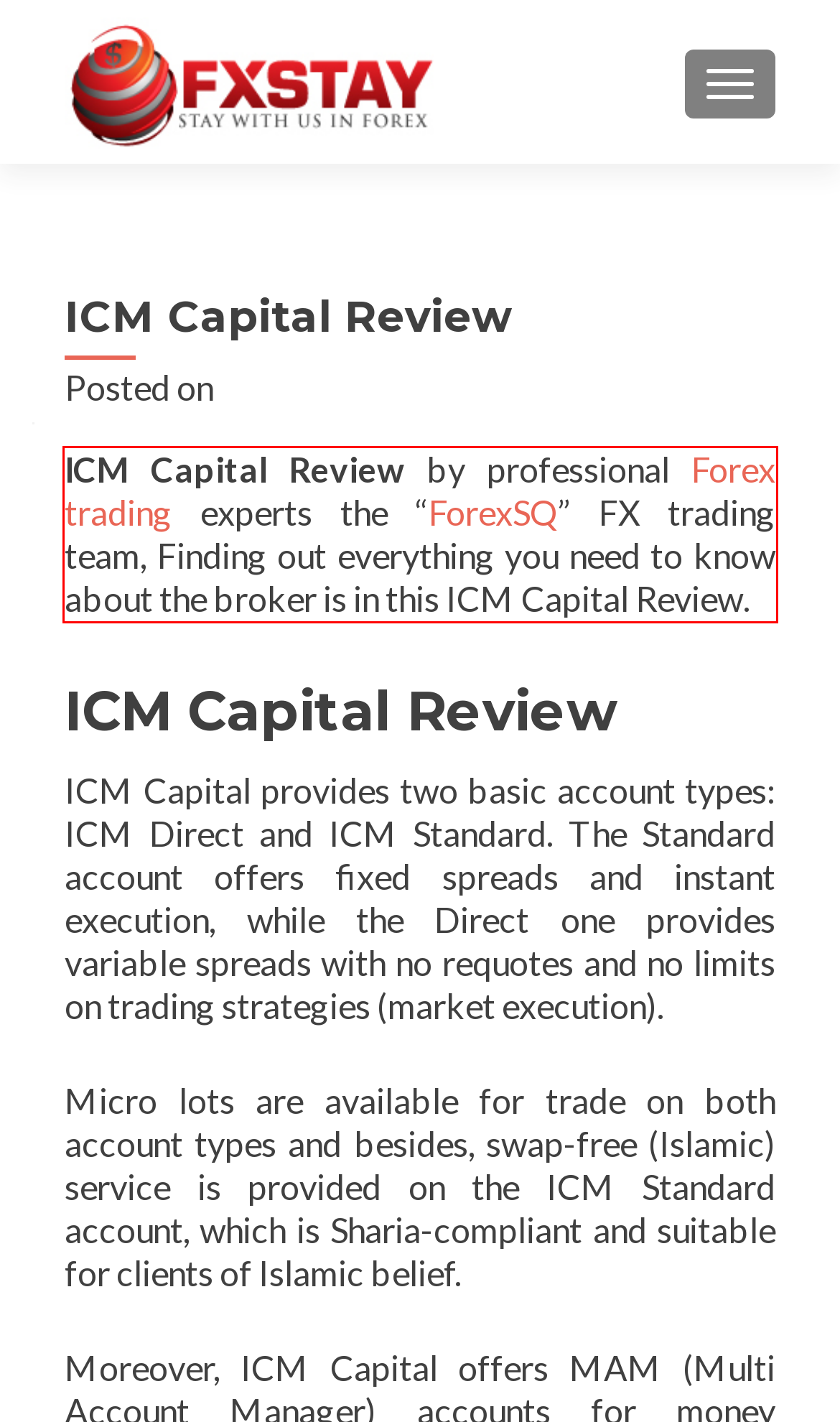From the provided screenshot, extract the text content that is enclosed within the red bounding box.

ICM Capital Review by professional Forex trading experts the “ForexSQ” FX trading team, Finding out everything you need to know about the broker is in this ICM Capital Review.